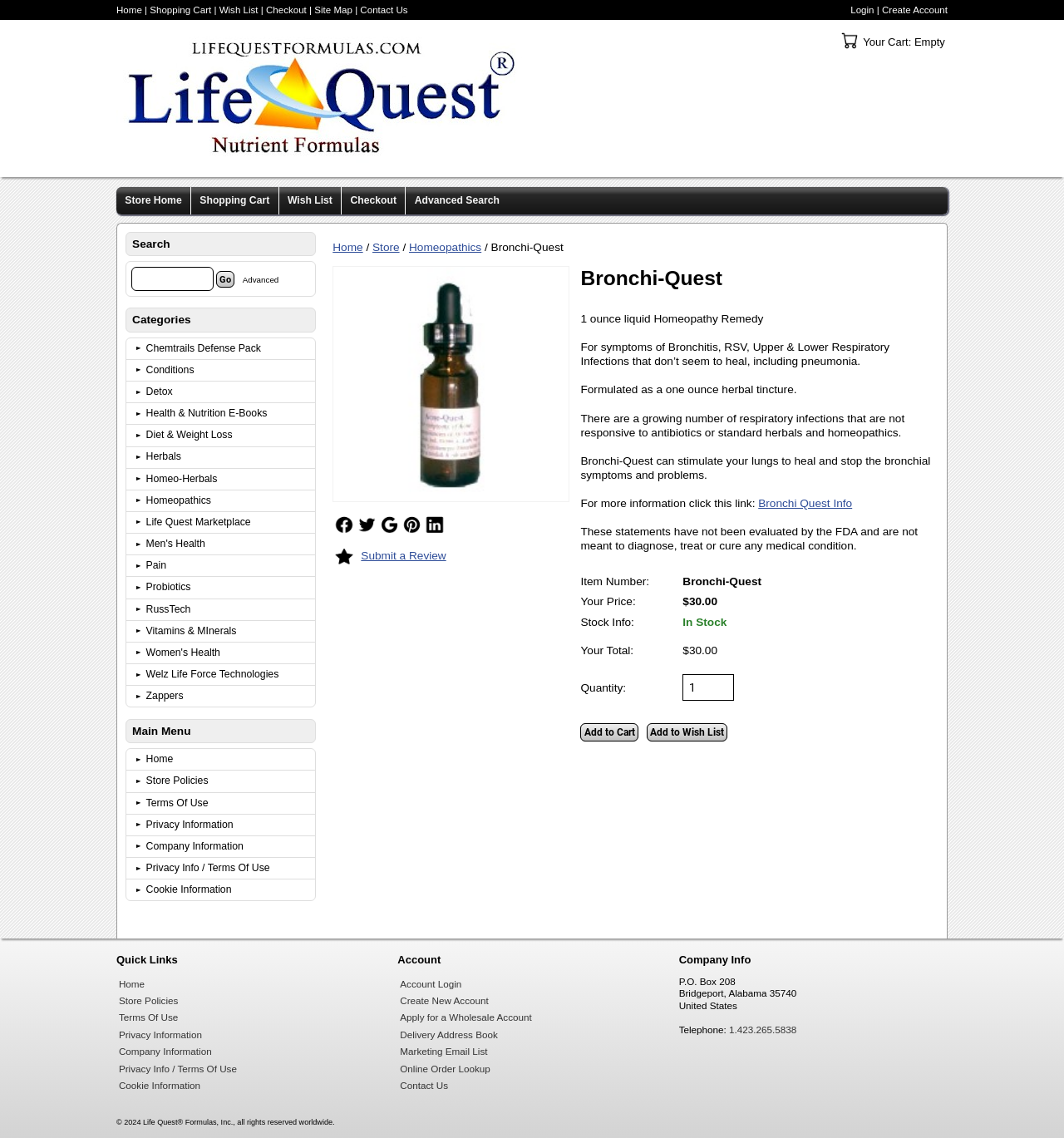Provide the bounding box coordinates of the HTML element this sentence describes: "Follow Us". The bounding box coordinates consist of four float numbers between 0 and 1, i.e., [left, top, right, bottom].

[0.355, 0.452, 0.377, 0.471]